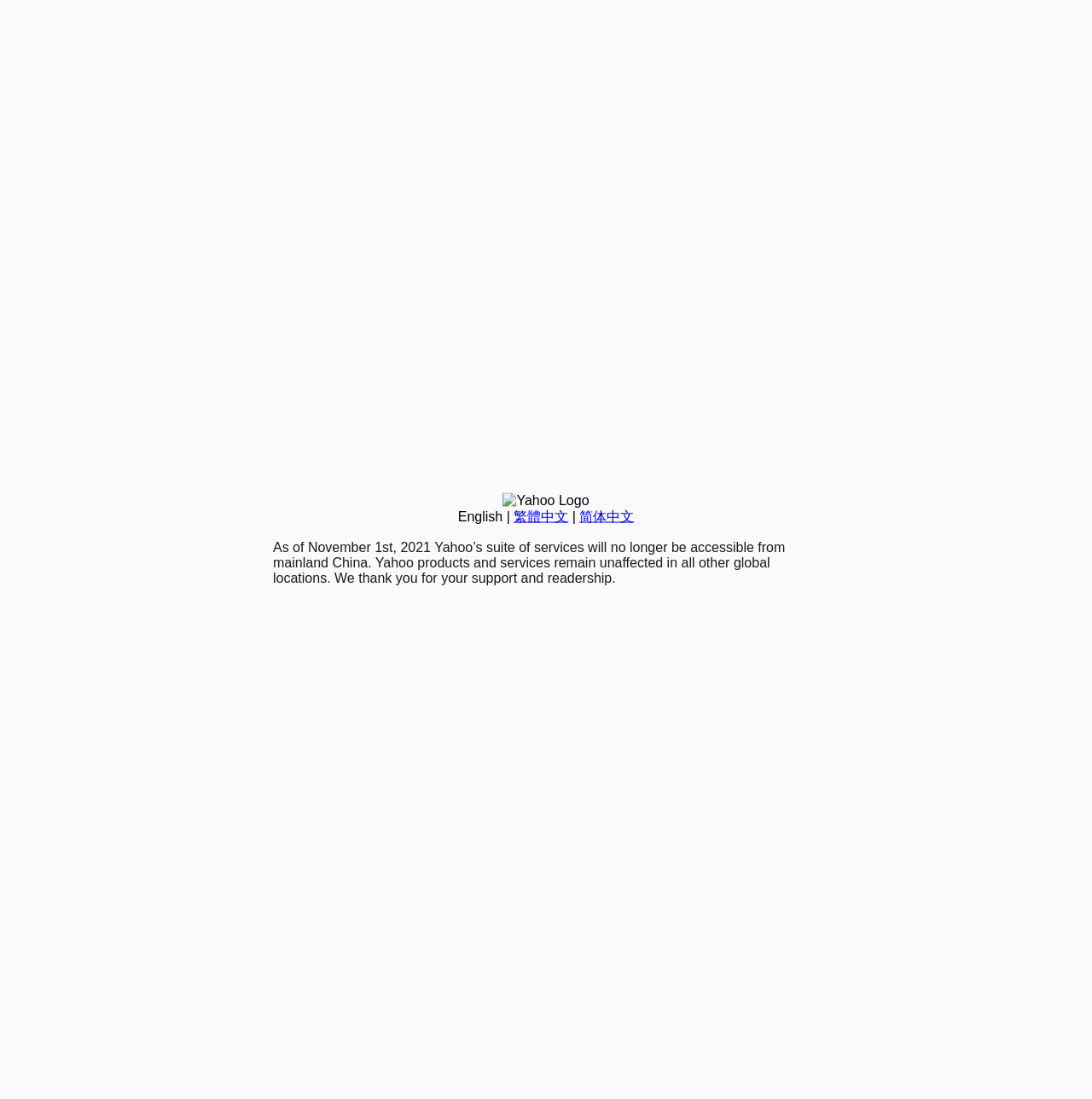Determine the bounding box coordinates of the UI element that matches the following description: "English". The coordinates should be four float numbers between 0 and 1 in the format [left, top, right, bottom].

[0.419, 0.463, 0.46, 0.476]